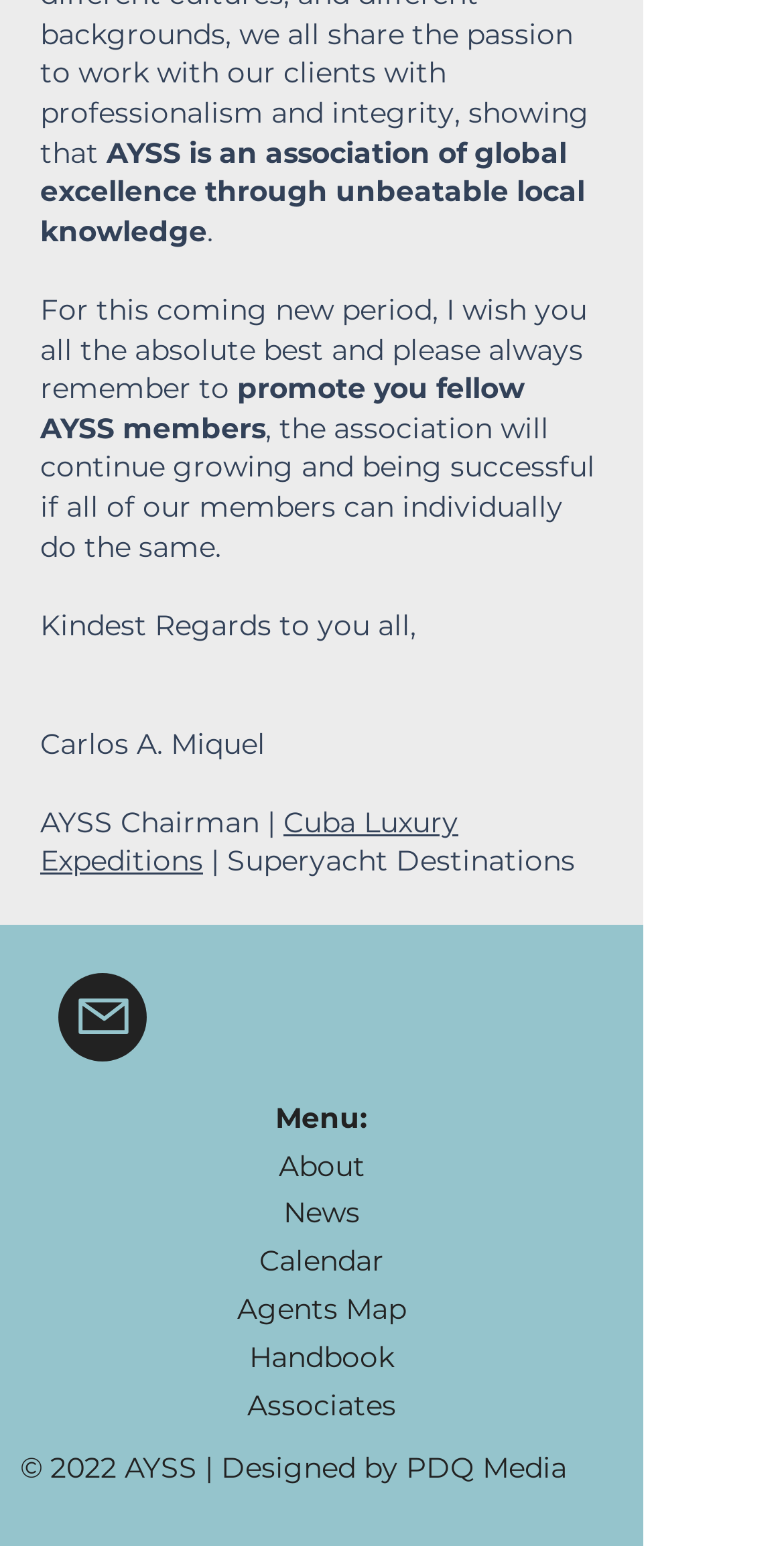From the element description: "aria-label="Twitter"", extract the bounding box coordinates of the UI element. The coordinates should be expressed as four float numbers between 0 and 1, in the order [left, top, right, bottom].

[0.354, 0.629, 0.467, 0.686]